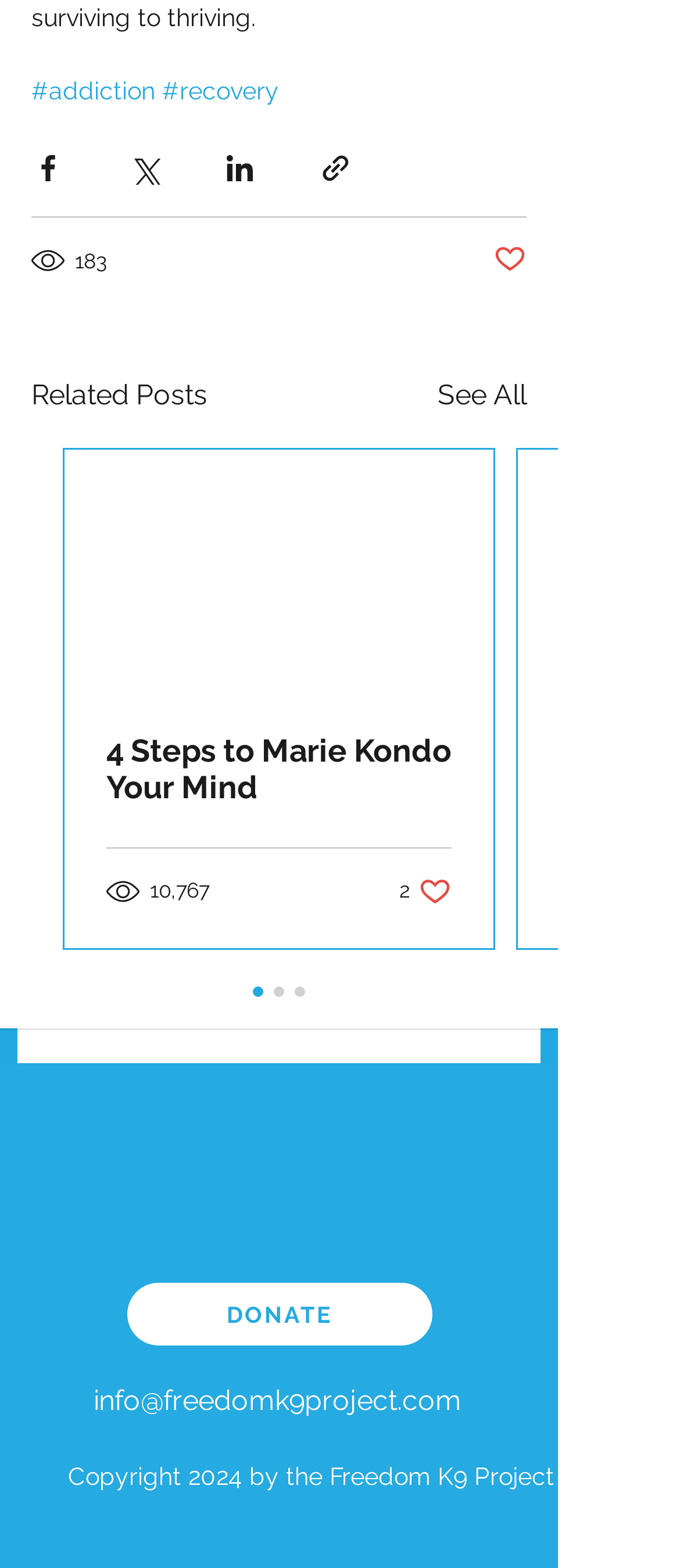Identify the bounding box of the HTML element described here: "info@freedomk9project.com". Provide the coordinates as four float numbers between 0 and 1: [left, top, right, bottom].

[0.137, 0.883, 0.678, 0.904]